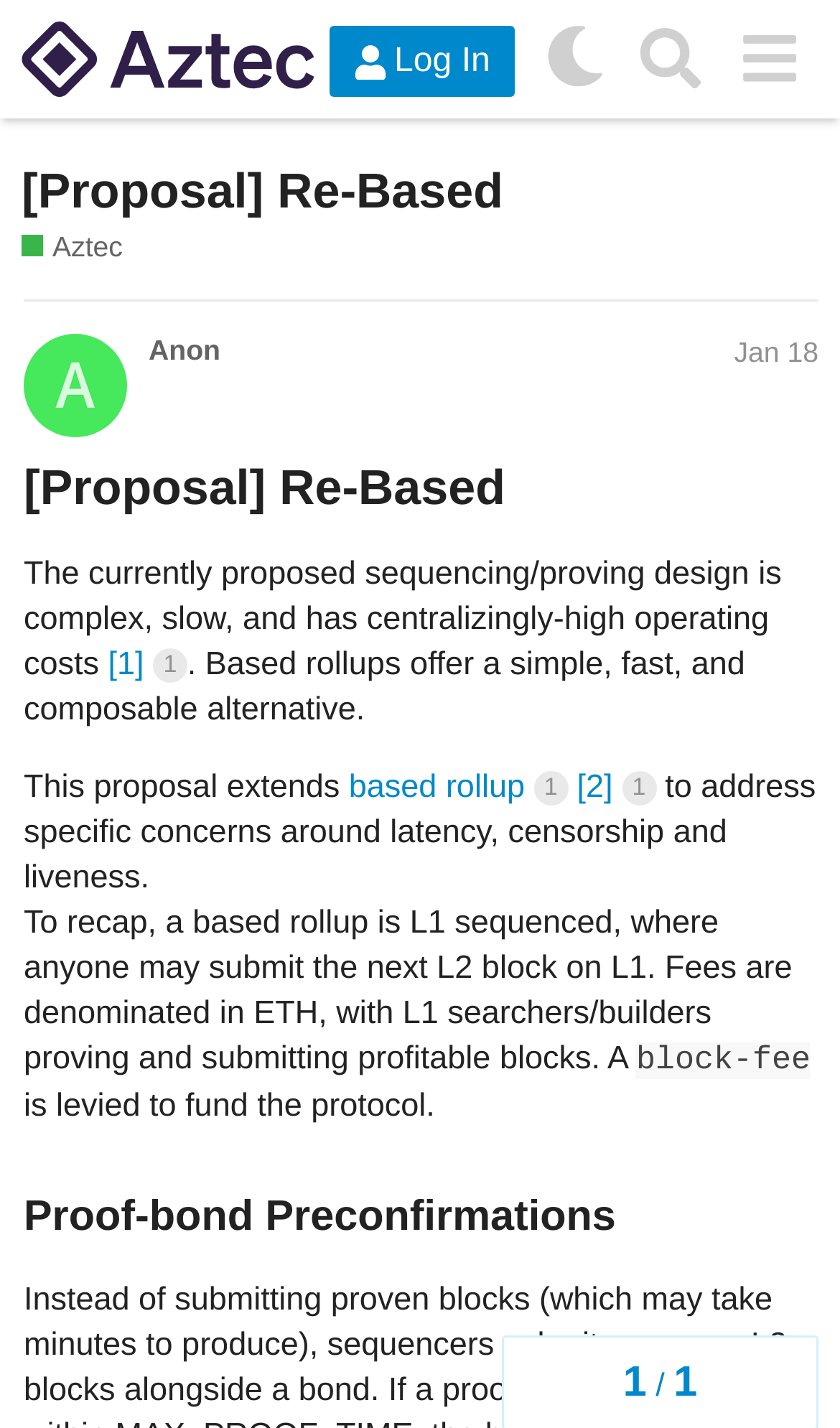Please predict the bounding box coordinates of the element's region where a click is necessary to complete the following instruction: "Read the comment from Anon". The coordinates should be represented by four float numbers between 0 and 1, i.e., [left, top, right, bottom].

[0.177, 0.234, 0.974, 0.262]